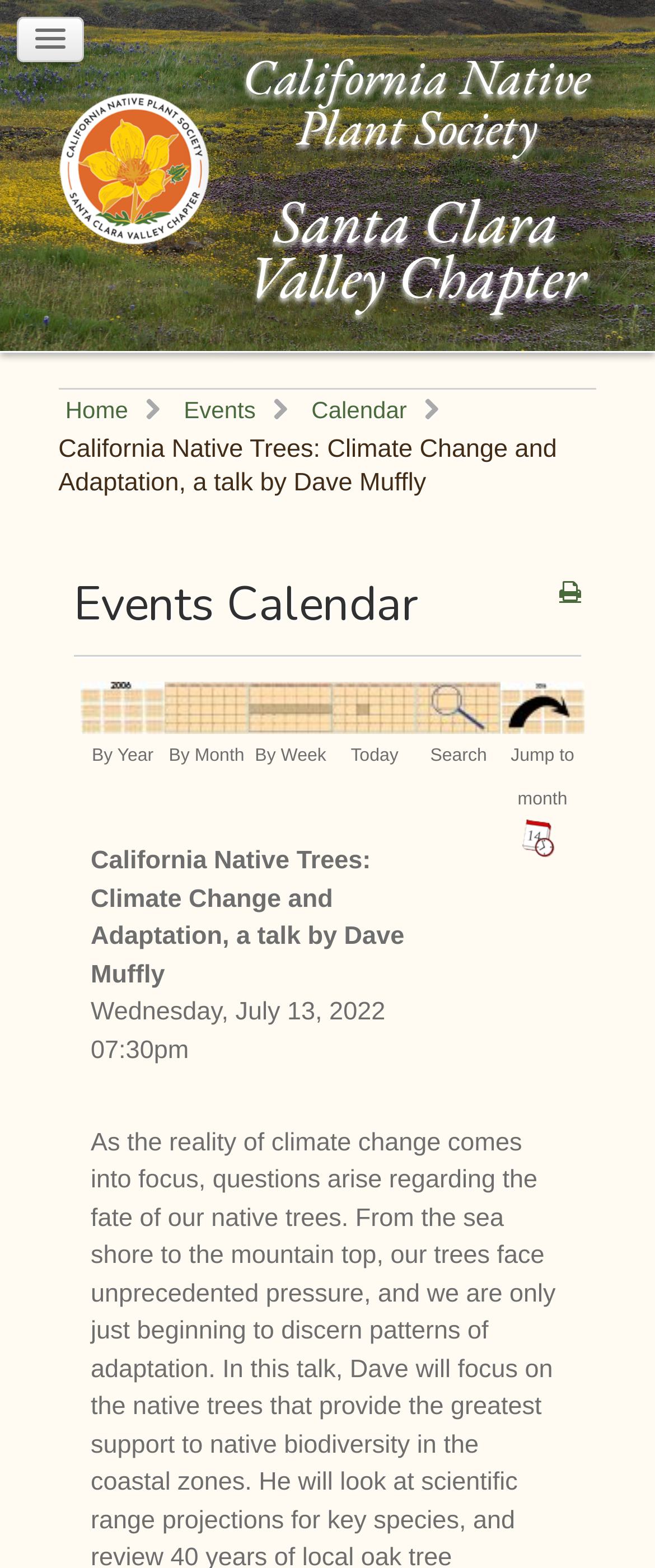What is the date of the event?
Please give a detailed and elaborate explanation in response to the question.

I found the answer by looking at the text below the event title, which states 'Wednesday, July 13, 2022 07:30pm'. This indicates that the event is taking place on Wednesday, July 13, 2022.